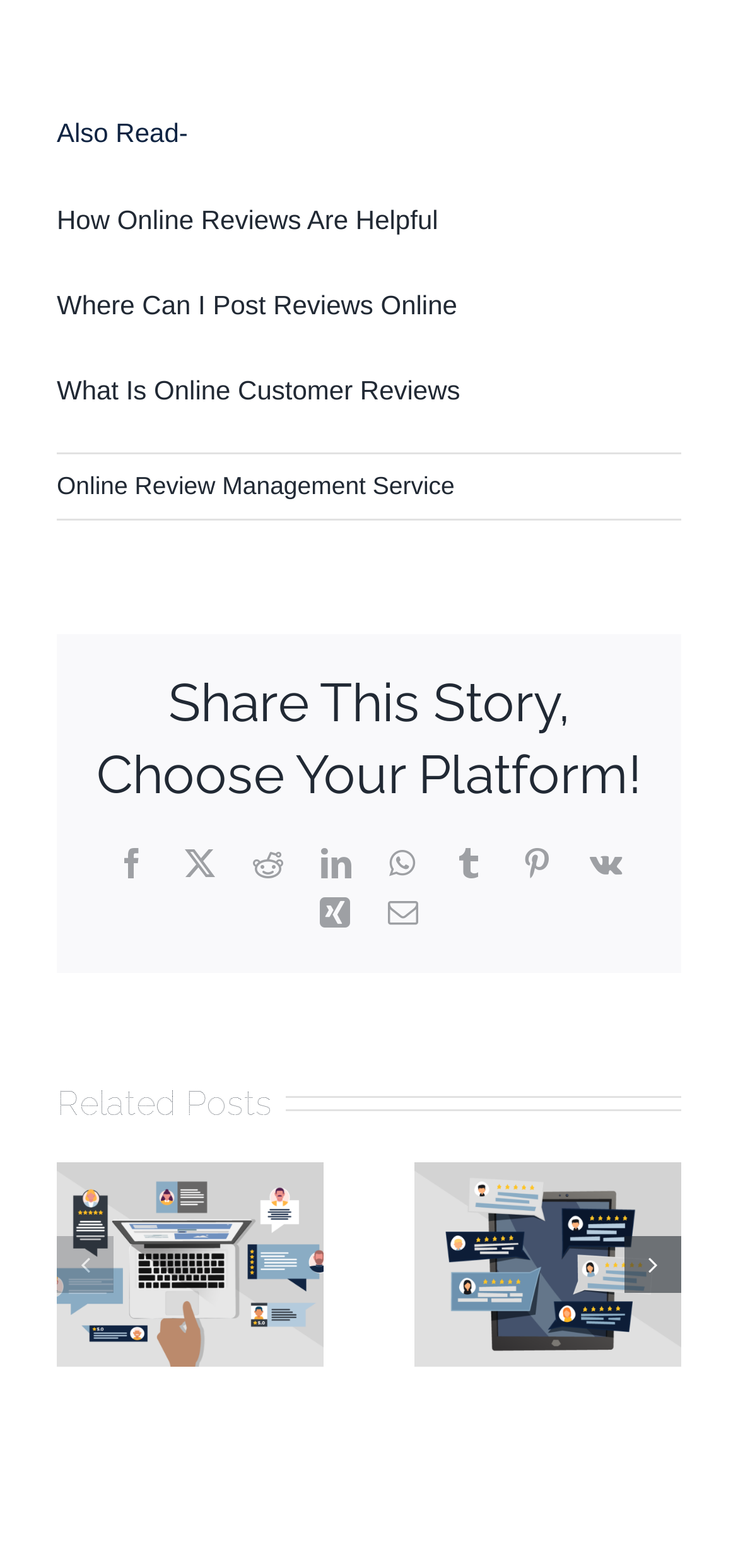Locate the bounding box coordinates of the clickable area needed to fulfill the instruction: "Share this story on Facebook".

[0.158, 0.541, 0.199, 0.561]